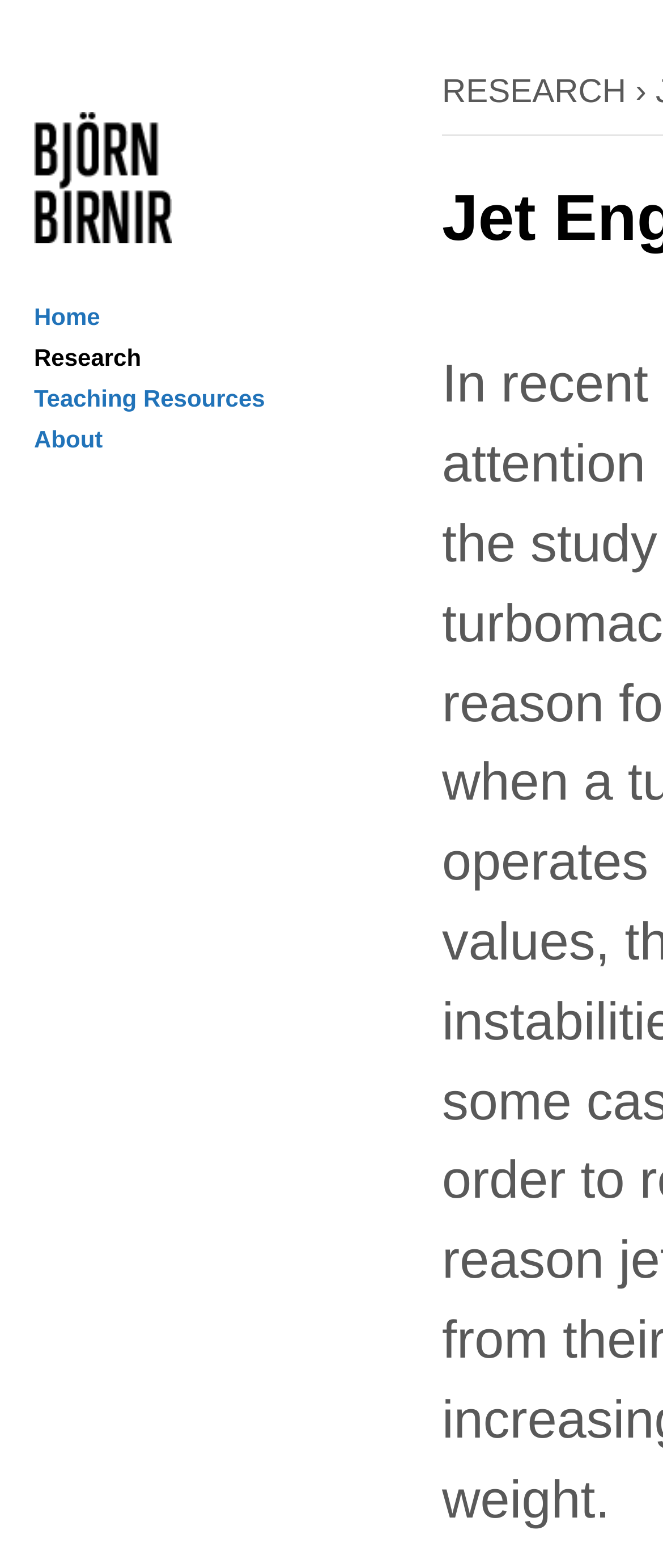Identify the bounding box of the UI element that matches this description: "Teaching Resources".

[0.051, 0.245, 0.4, 0.263]